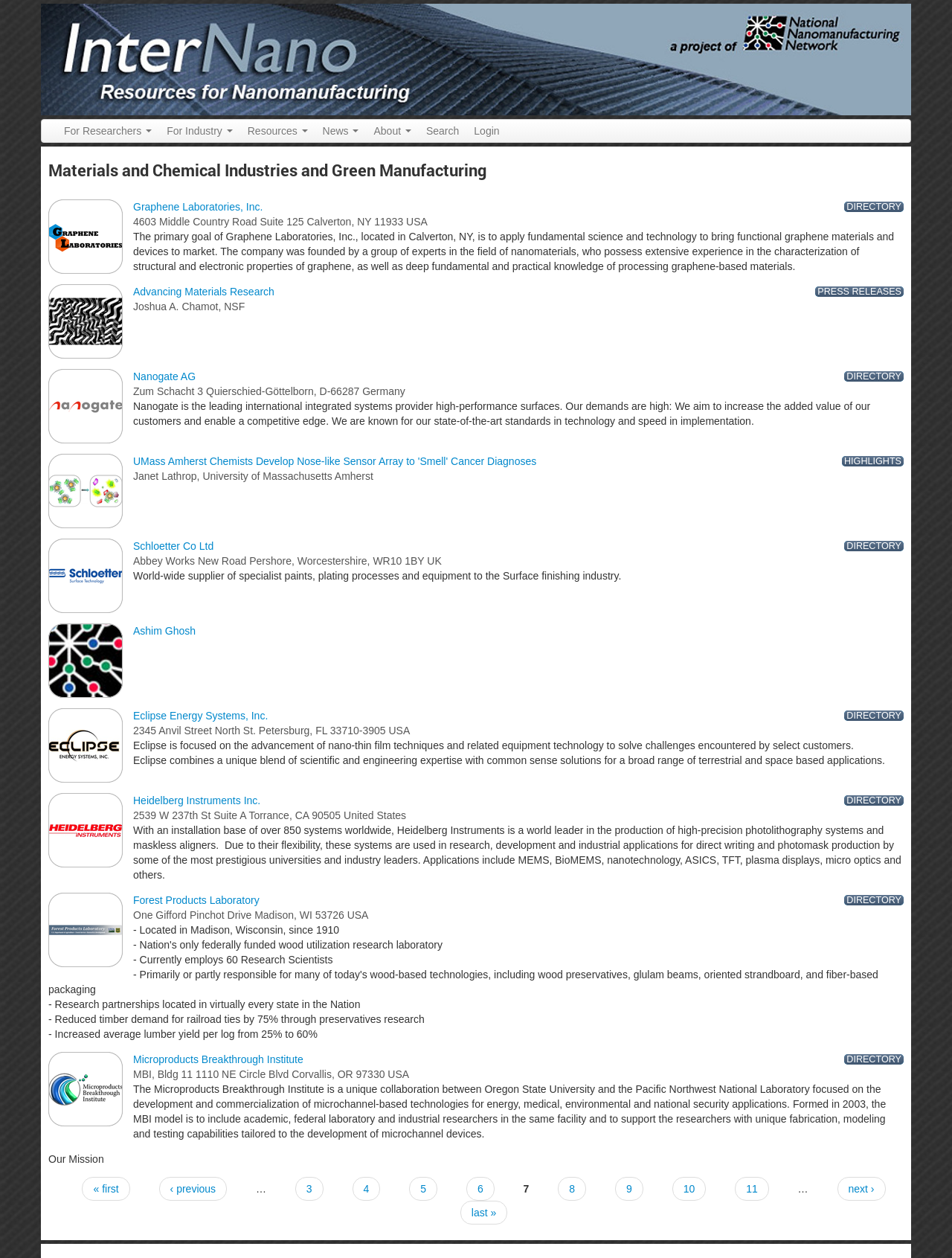Locate the UI element described by Graphene Laboratories, Inc. in the provided webpage screenshot. Return the bounding box coordinates in the format (top-left x, top-left y, bottom-right x, bottom-right y), ensuring all values are between 0 and 1.

[0.14, 0.159, 0.276, 0.169]